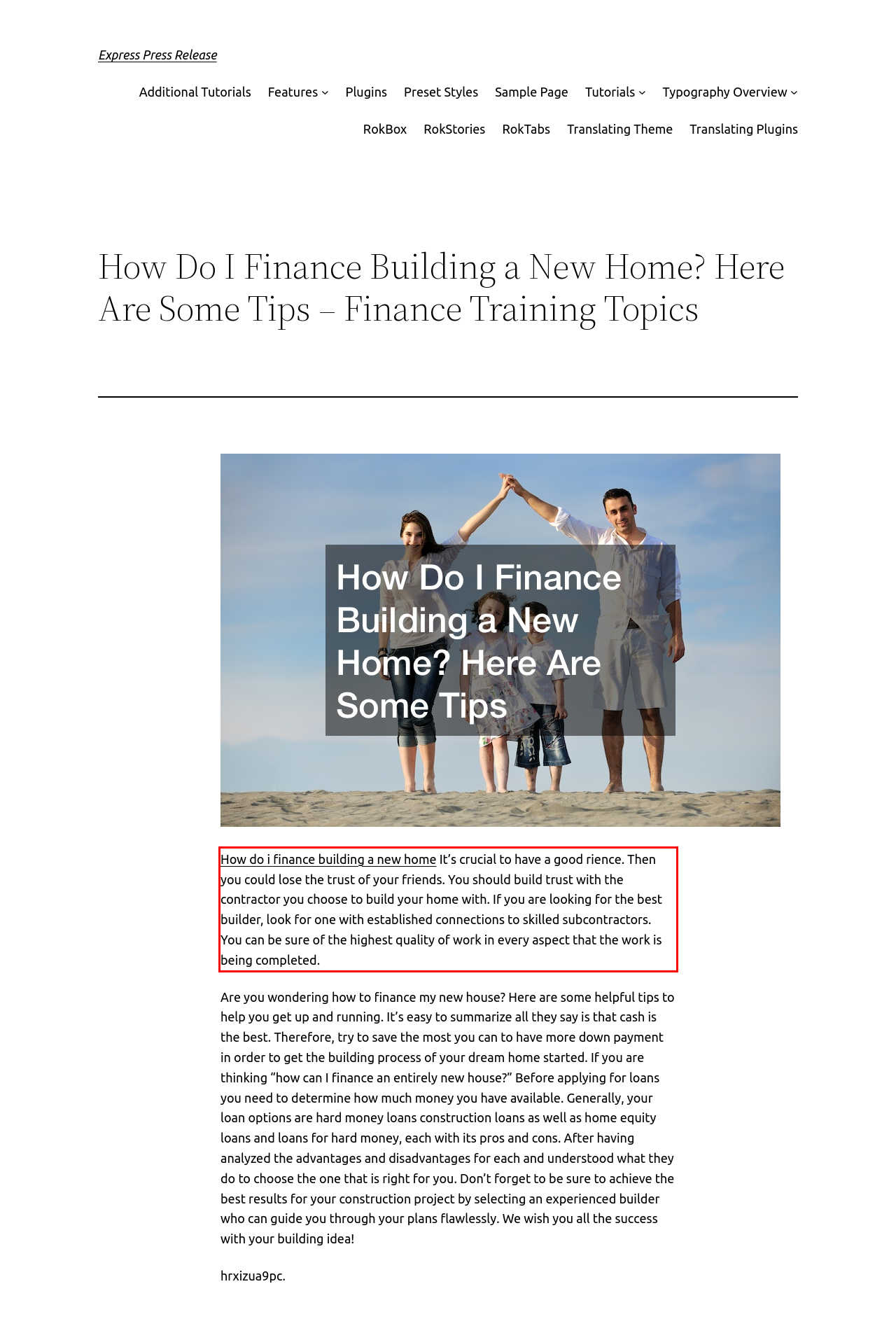You are looking at a screenshot of a webpage with a red rectangle bounding box. Use OCR to identify and extract the text content found inside this red bounding box.

How do i finance building a new home It’s crucial to have a good rience. Then you could lose the trust of your friends. You should build trust with the contractor you choose to build your home with. If you are looking for the best builder, look for one with established connections to skilled subcontractors. You can be sure of the highest quality of work in every aspect that the work is being completed.